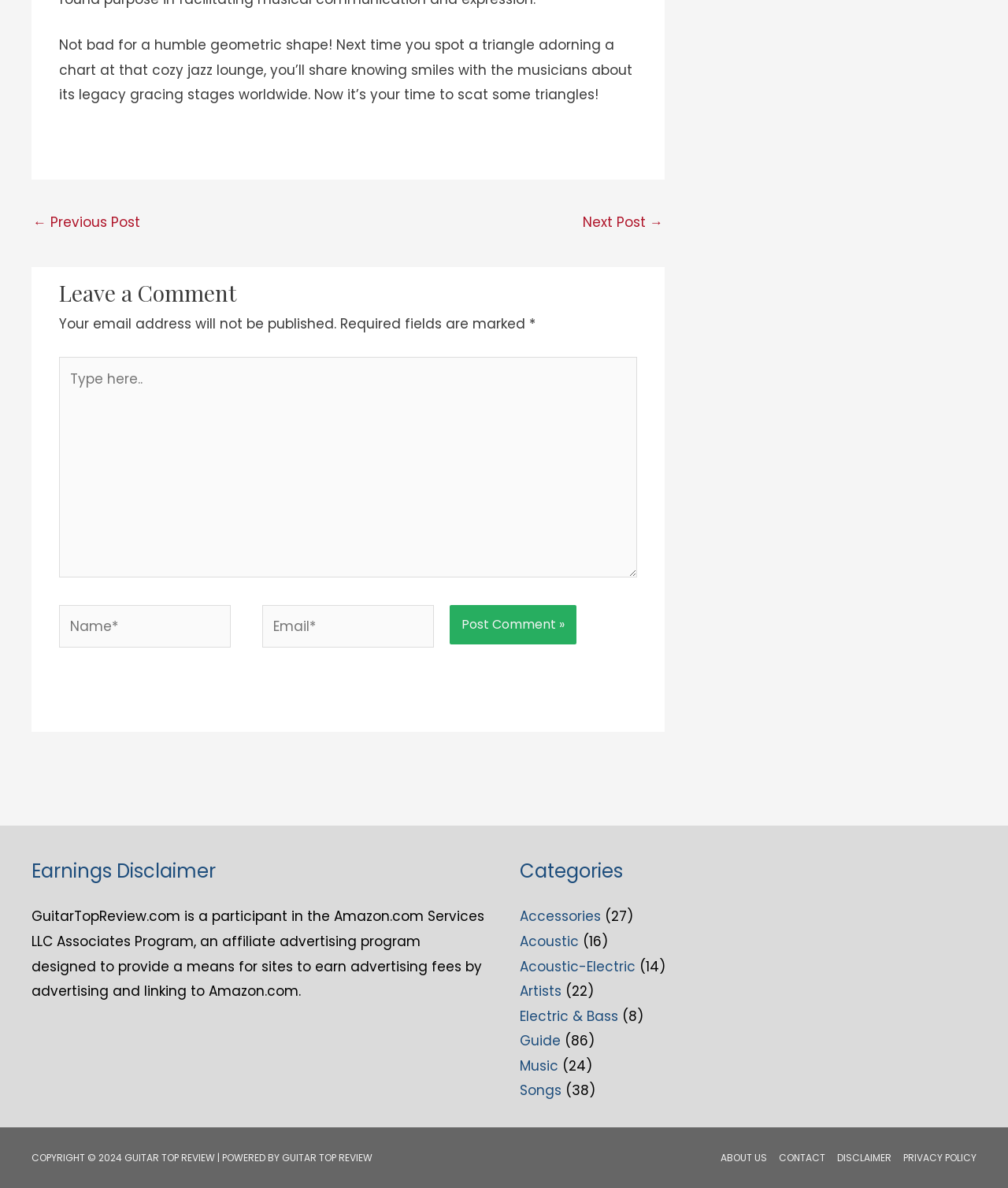Determine the bounding box coordinates of the clickable region to execute the instruction: "Post a comment". The coordinates should be four float numbers between 0 and 1, denoted as [left, top, right, bottom].

[0.446, 0.509, 0.572, 0.542]